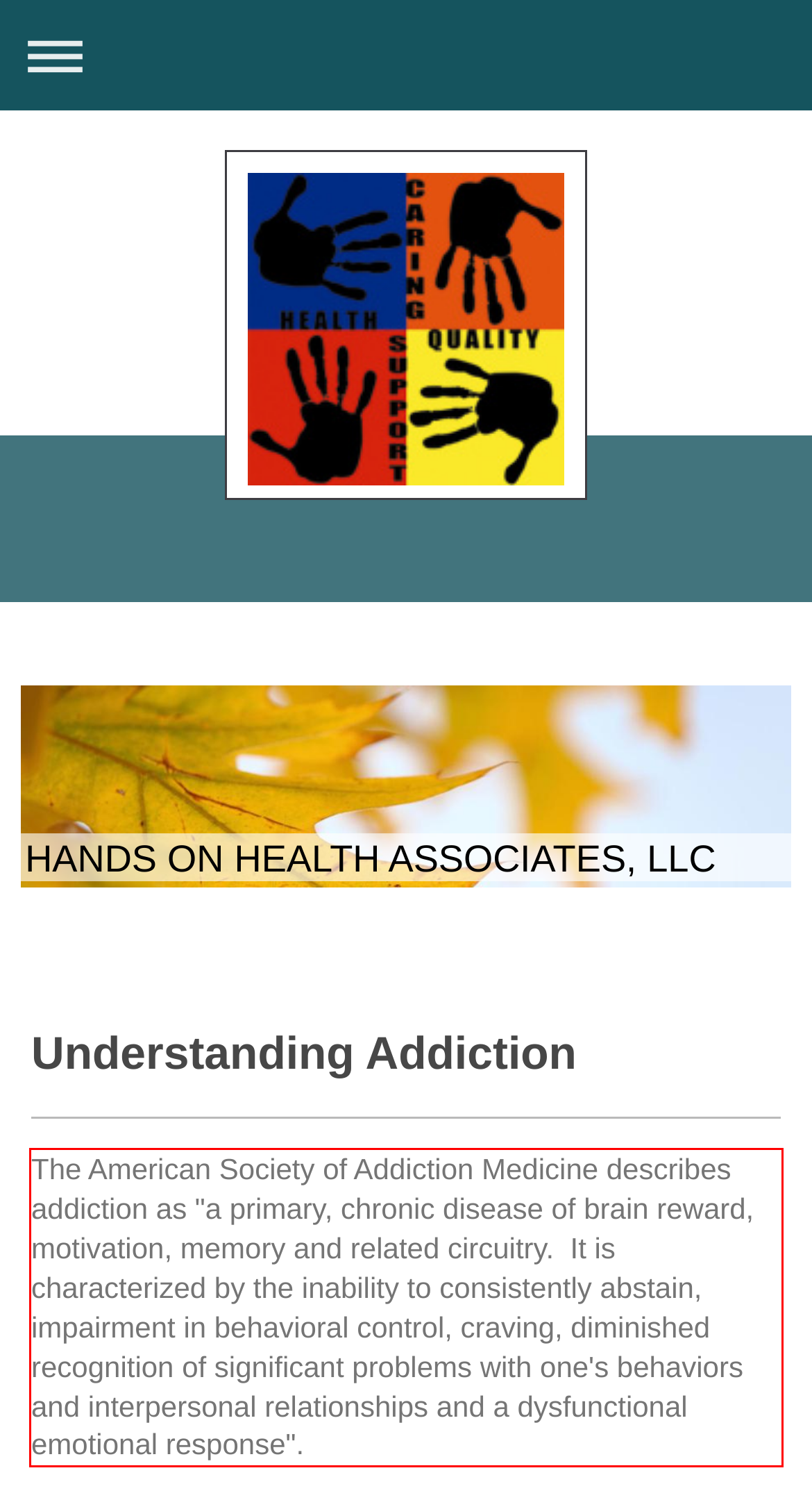Using the webpage screenshot, recognize and capture the text within the red bounding box.

The American Society of Addiction Medicine describes addiction as "a primary, chronic disease of brain reward, motivation, memory and related circuitry. It is characterized by the inability to consistently abstain, impairment in behavioral control, craving, diminished recognition of significant problems with one's behaviors and interpersonal relationships and a dysfunctional emotional response".